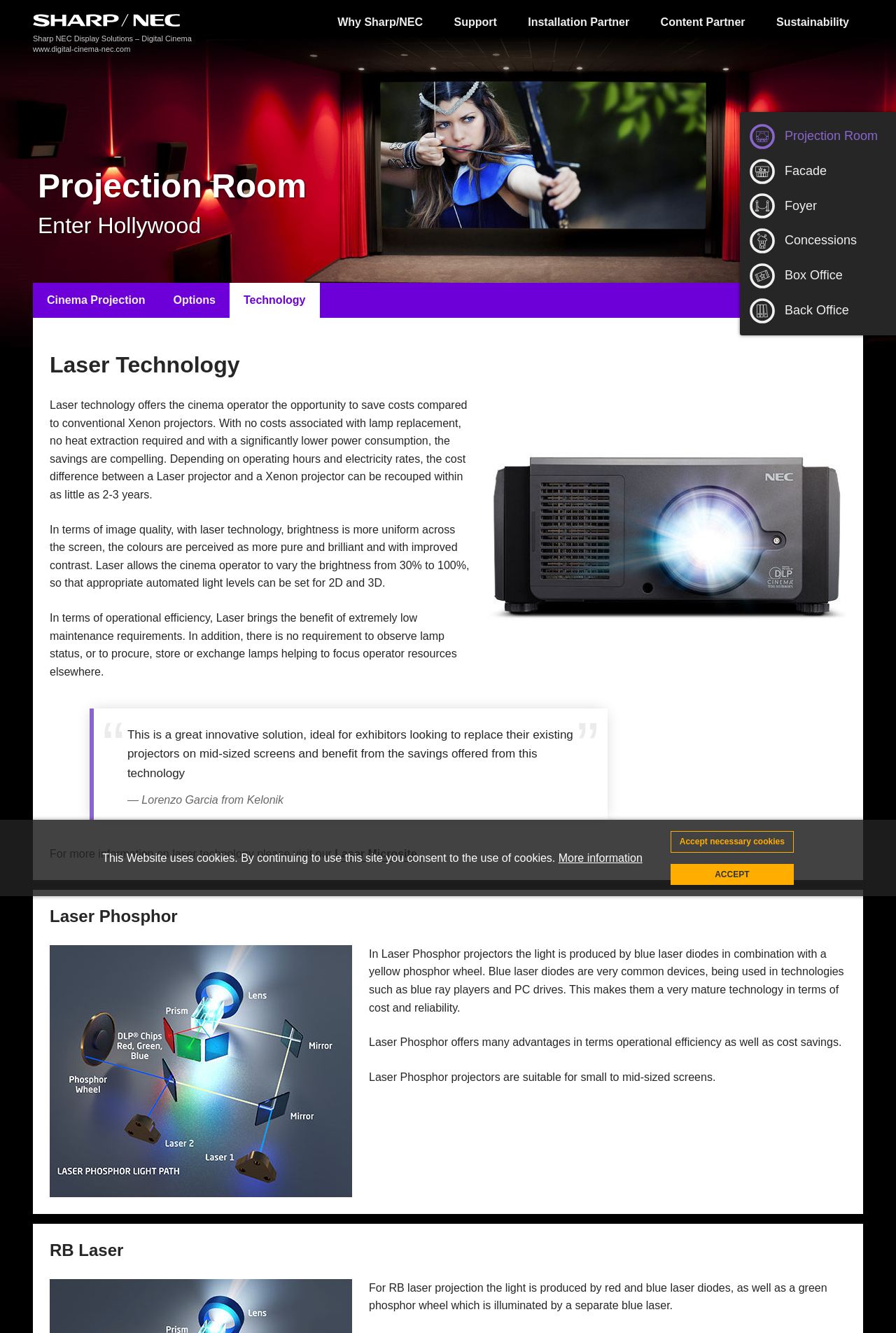Please identify the bounding box coordinates of the clickable element to fulfill the following instruction: "Go to the 'Laser Microsite'". The coordinates should be four float numbers between 0 and 1, i.e., [left, top, right, bottom].

[0.374, 0.636, 0.465, 0.647]